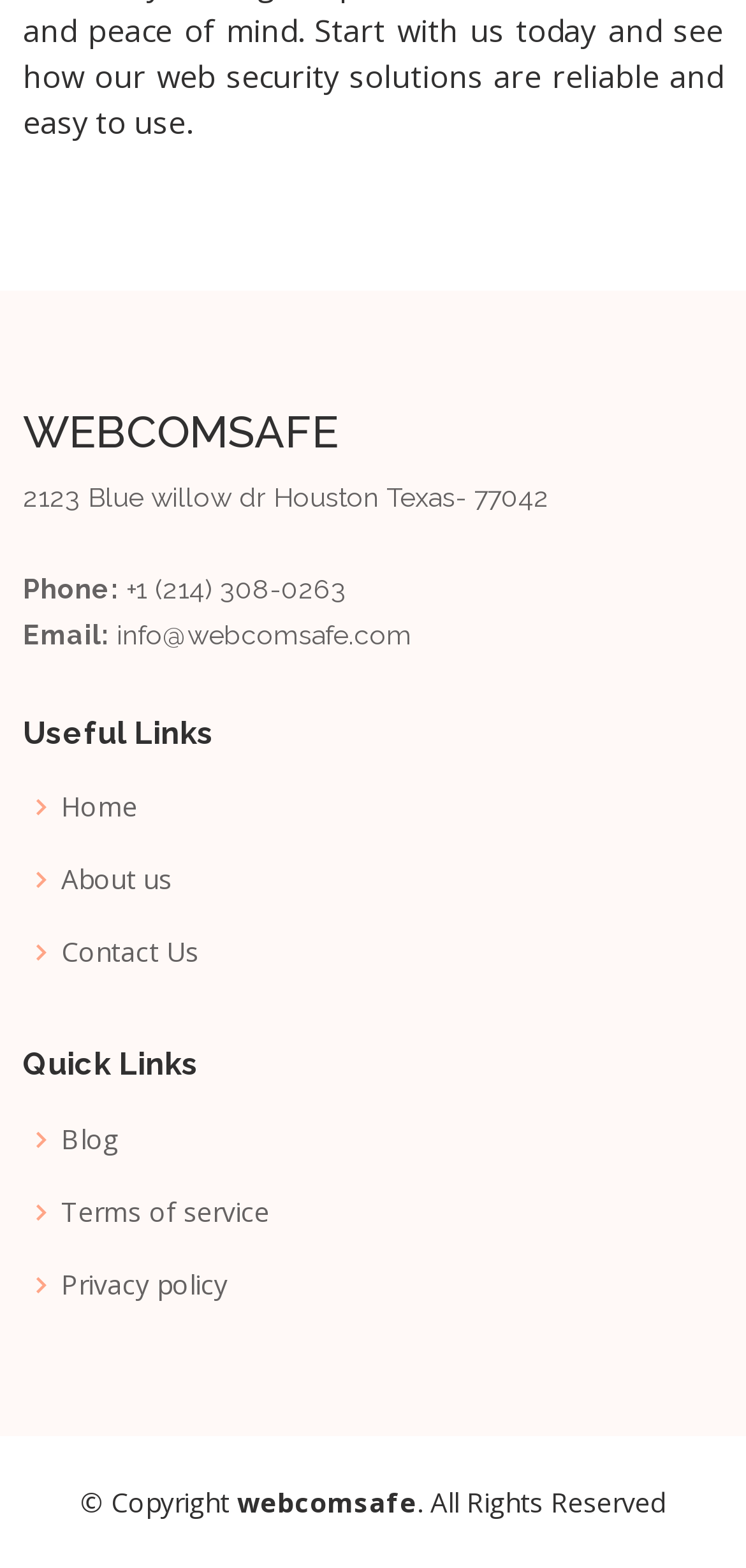Please give a one-word or short phrase response to the following question: 
What is the copyright information at the bottom of the webpage?

Copyright webcomsafe. All Rights Reserved